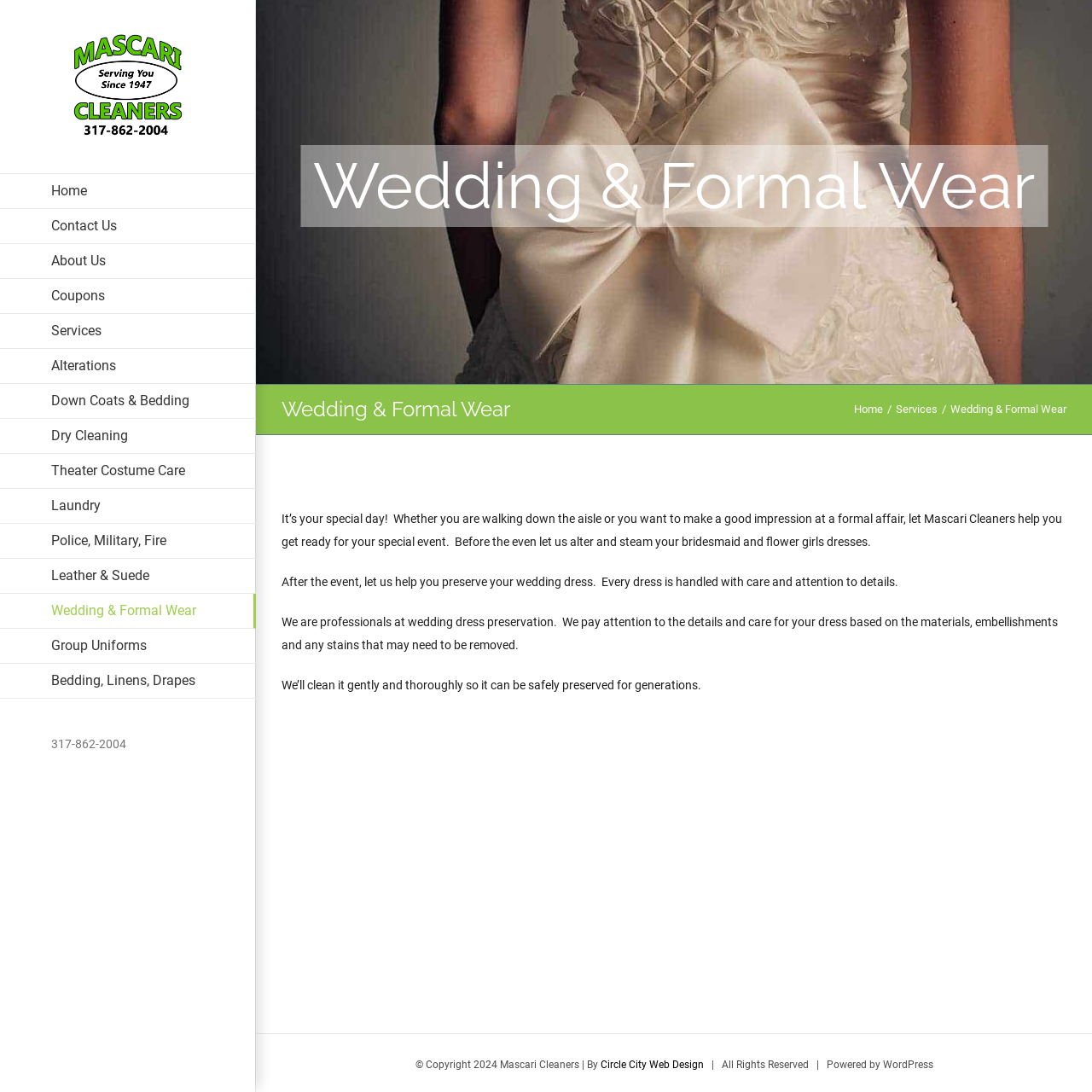Based on the image, provide a detailed and complete answer to the question: 
Who designed the website of Mascari Cleaners?

I found this by looking at the static text element at the bottom of the webpage that mentions 'Circle City Web Design' as the designer of the website.